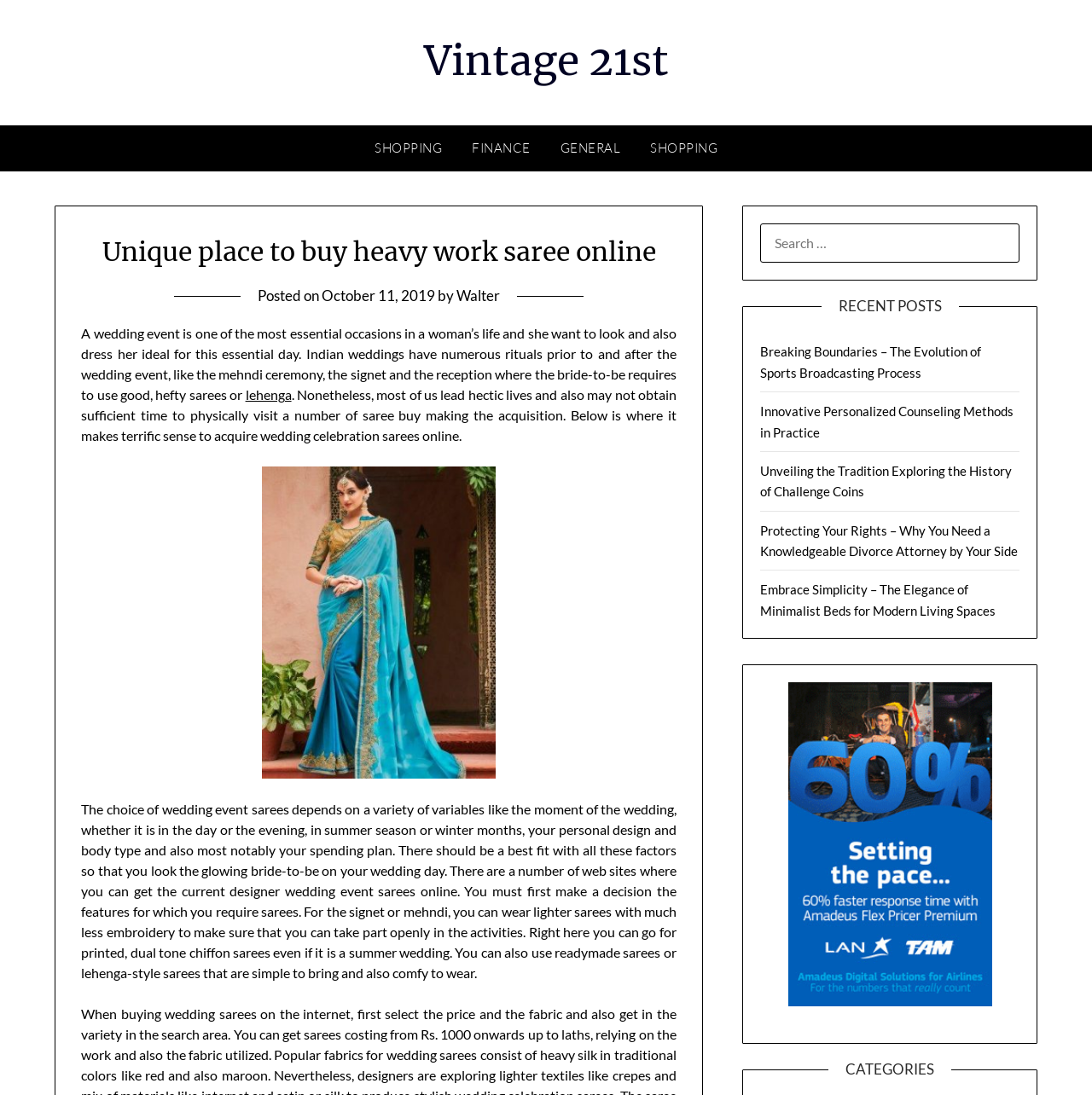Please extract the webpage's main title and generate its text content.

Unique place to buy heavy work saree online